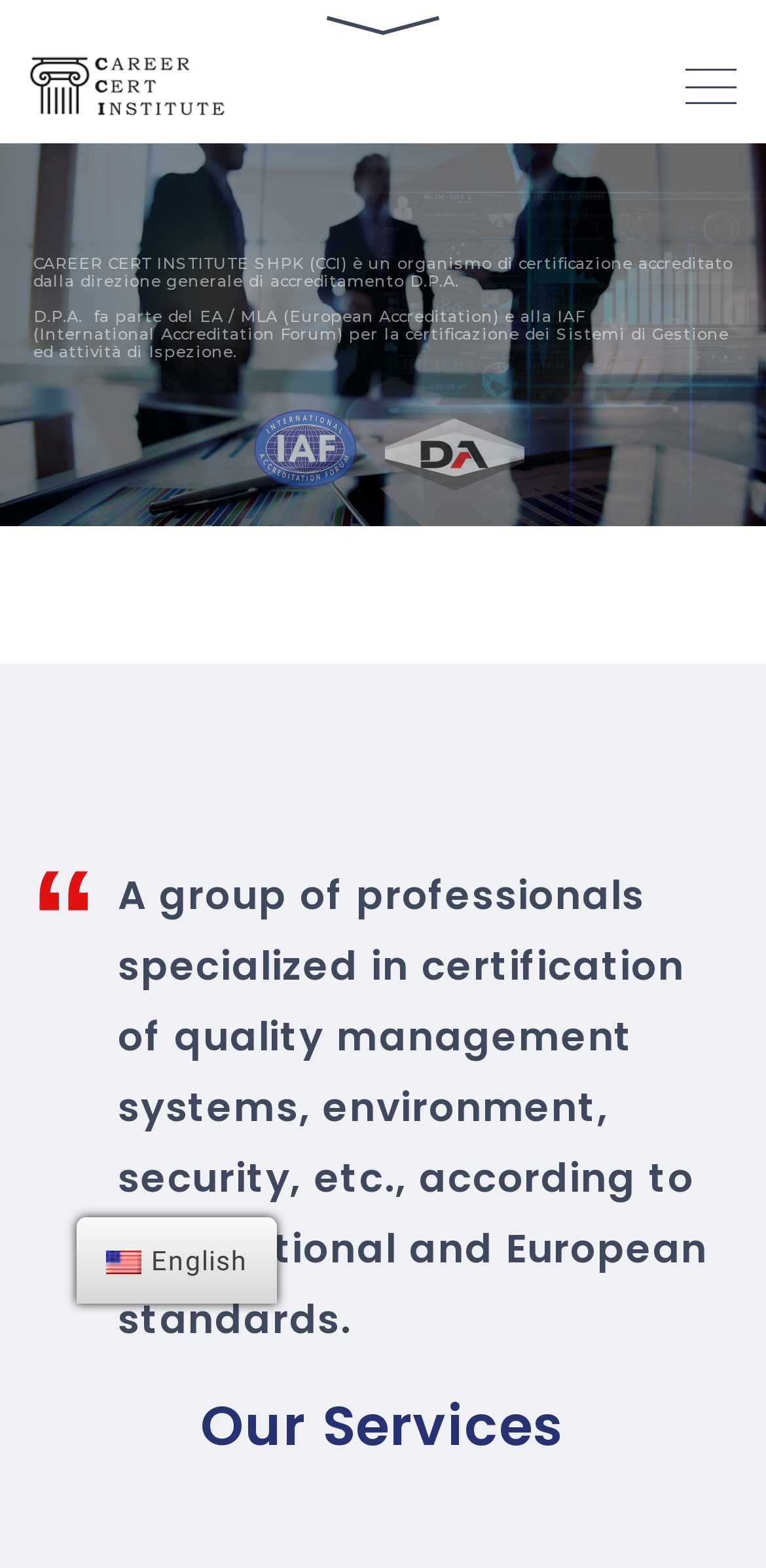What is the purpose of the certification?
Using the image, give a concise answer in the form of a single word or short phrase.

quality management systems, environment, security, etc.